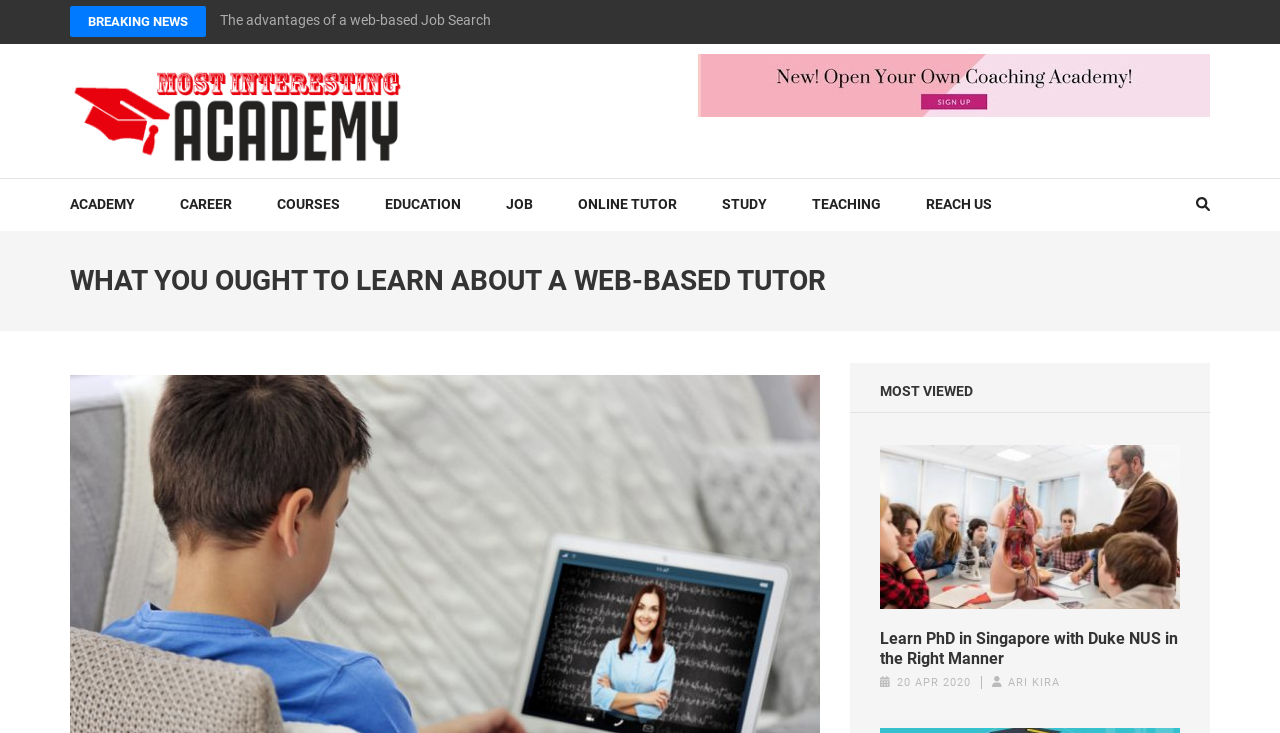What is the purpose of the button at the top right corner?
Examine the webpage screenshot and provide an in-depth answer to the question.

I looked at the button at the top right corner and found that it is a search button, which allows users to search for something on the webpage.